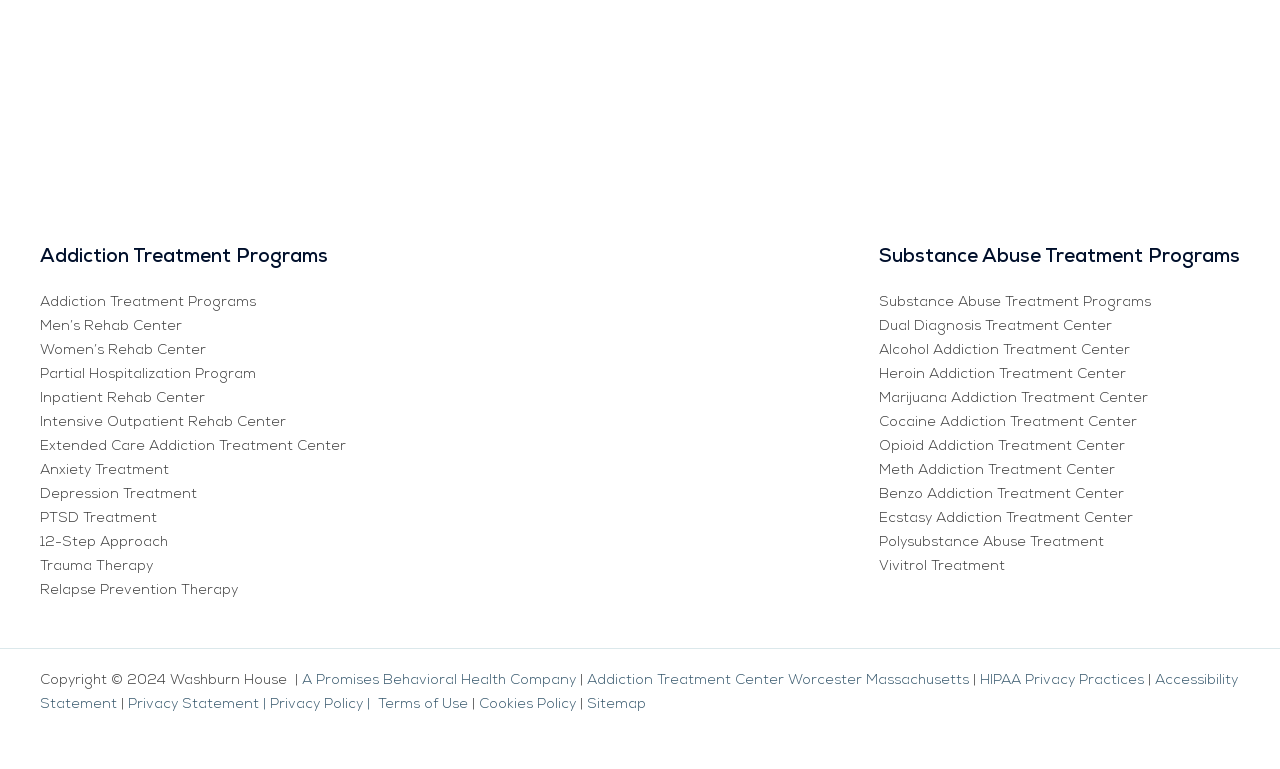What is the purpose of the icon in the top-left corner?
Using the image, answer in one word or phrase.

Download eSSENTIAL Accessibility app